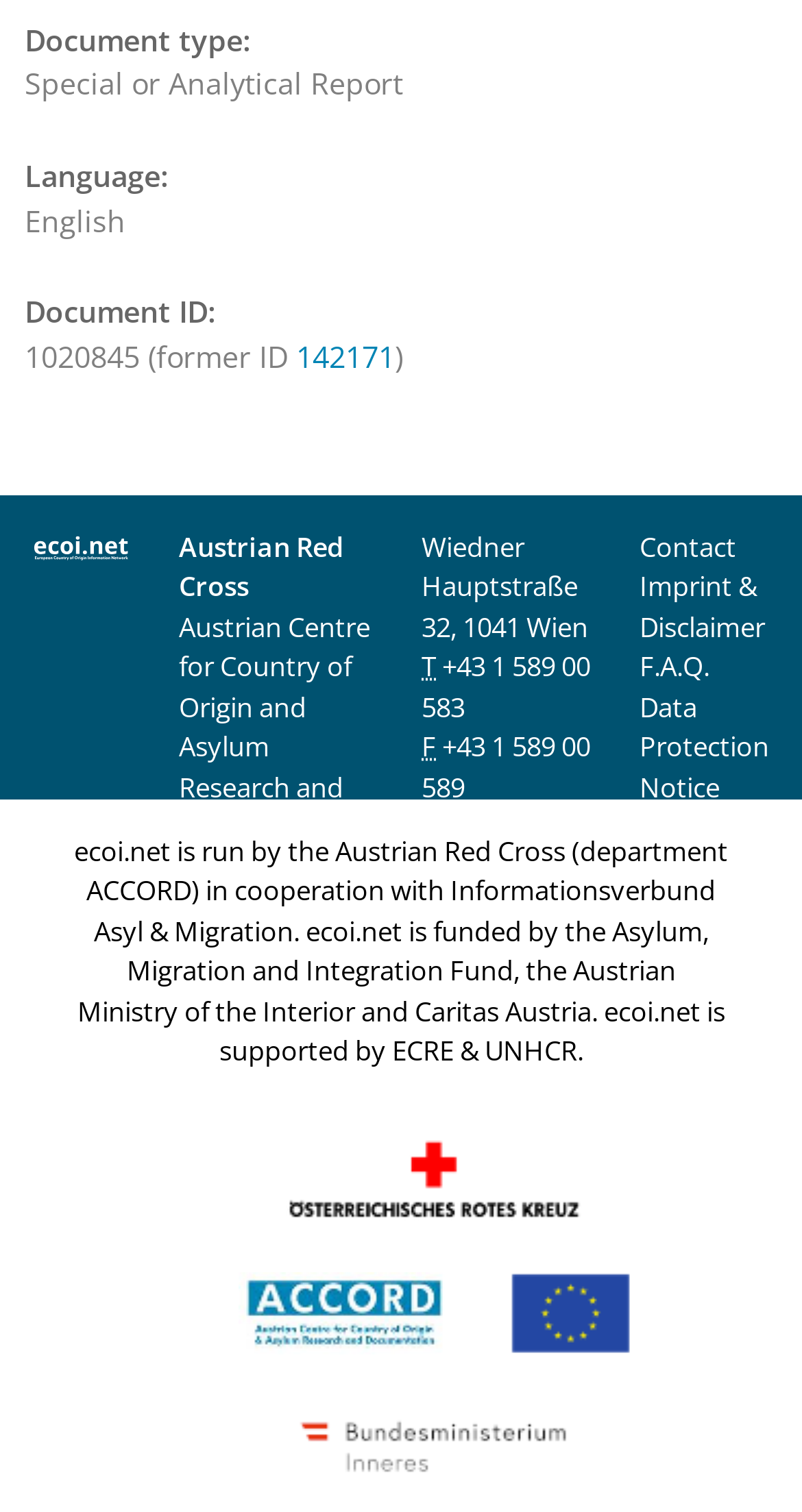What is the organization running the website?
Look at the image and answer with only one word or phrase.

Austrian Red Cross